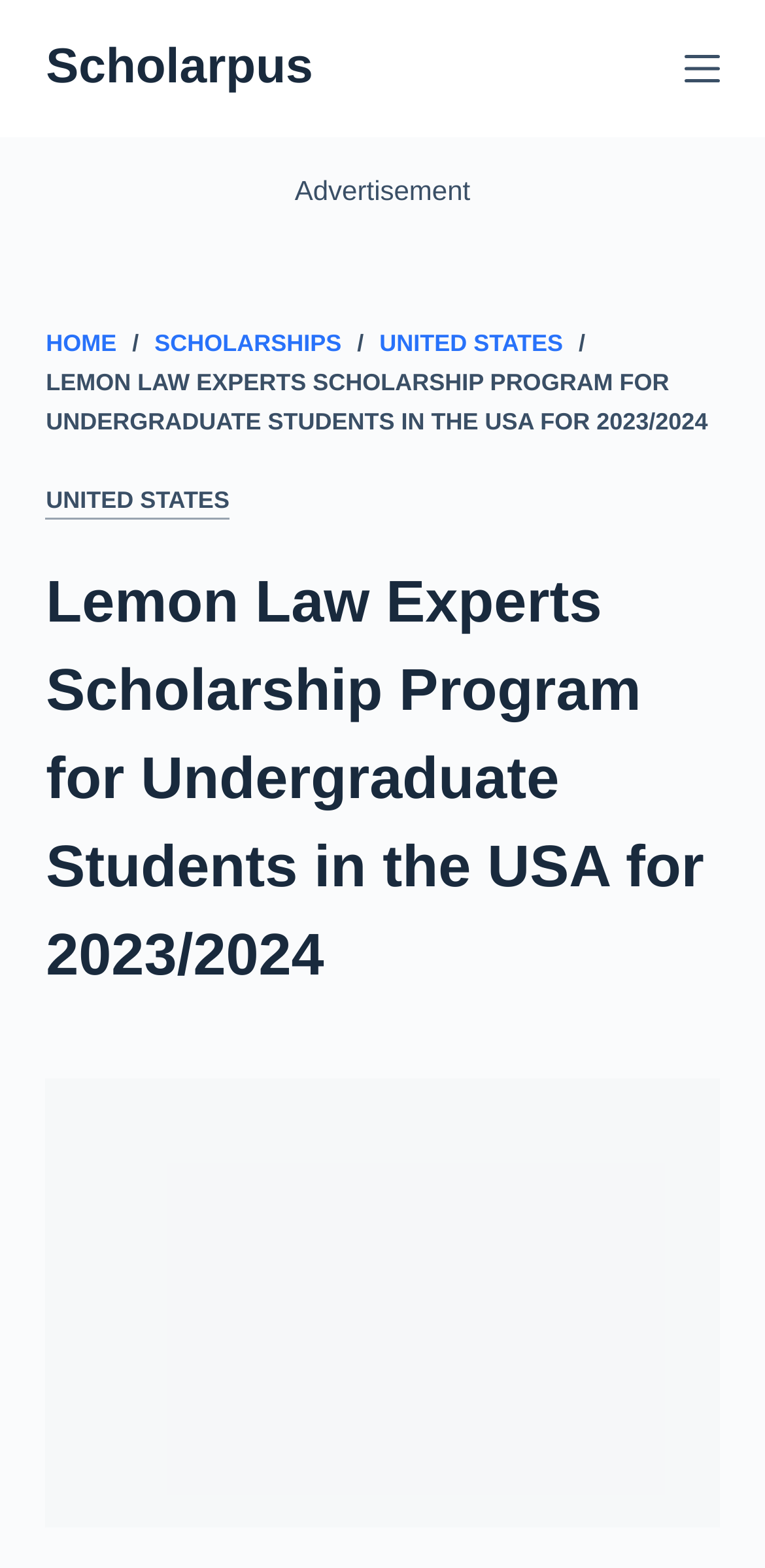What is the name of the scholarship program?
Please answer the question with a detailed response using the information from the screenshot.

The name of the scholarship program can be found in the heading of the webpage, which is 'Lemon Law Experts Scholarship Program for Undergraduate Students in the USA for 2023/2024'.